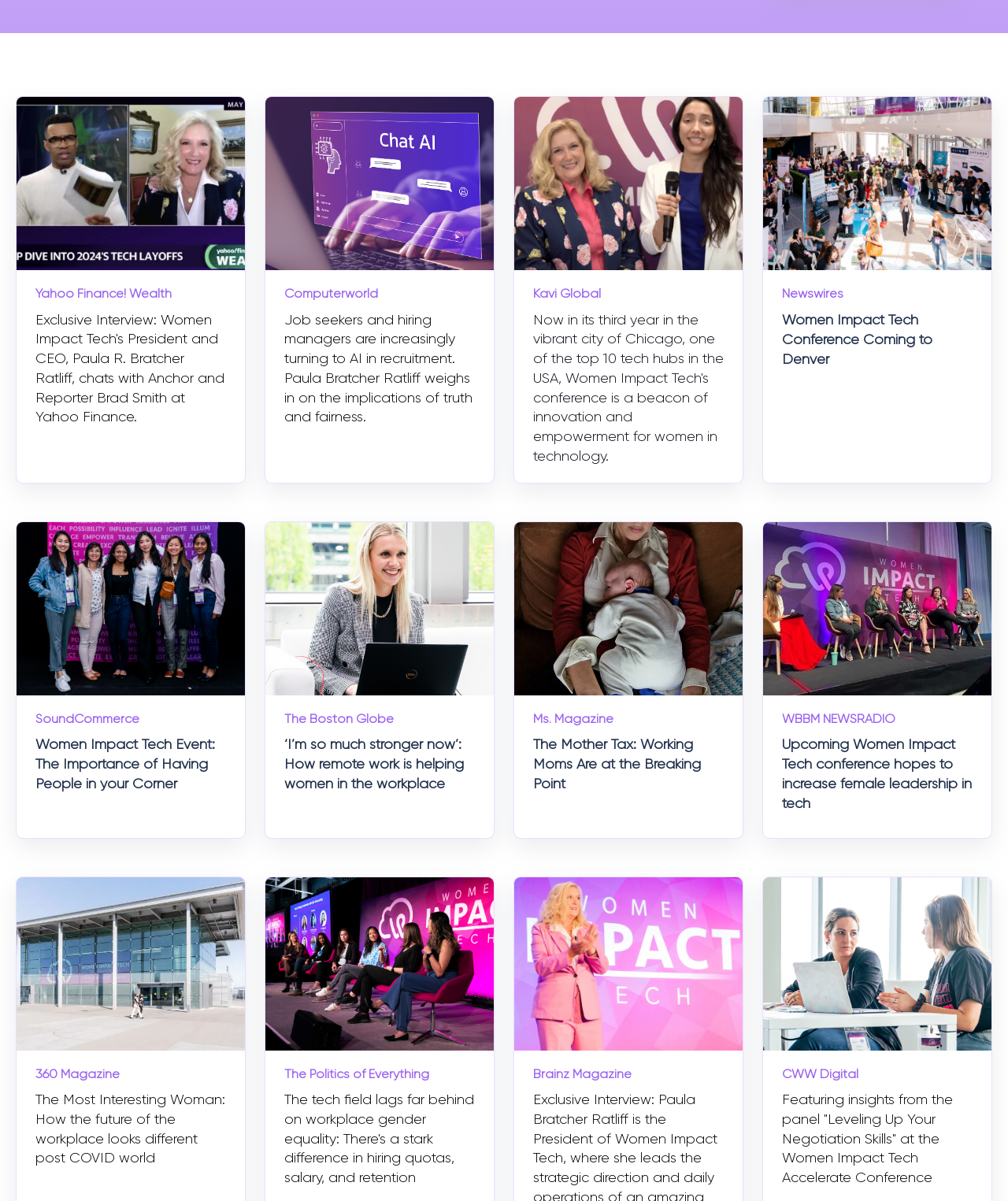Using the provided element description, identify the bounding box coordinates as (top-left x, top-left y, bottom-right x, bottom-right y). Ensure all values are between 0 and 1. Description: parent_node: Ms. Magazine

[0.51, 0.434, 0.737, 0.579]